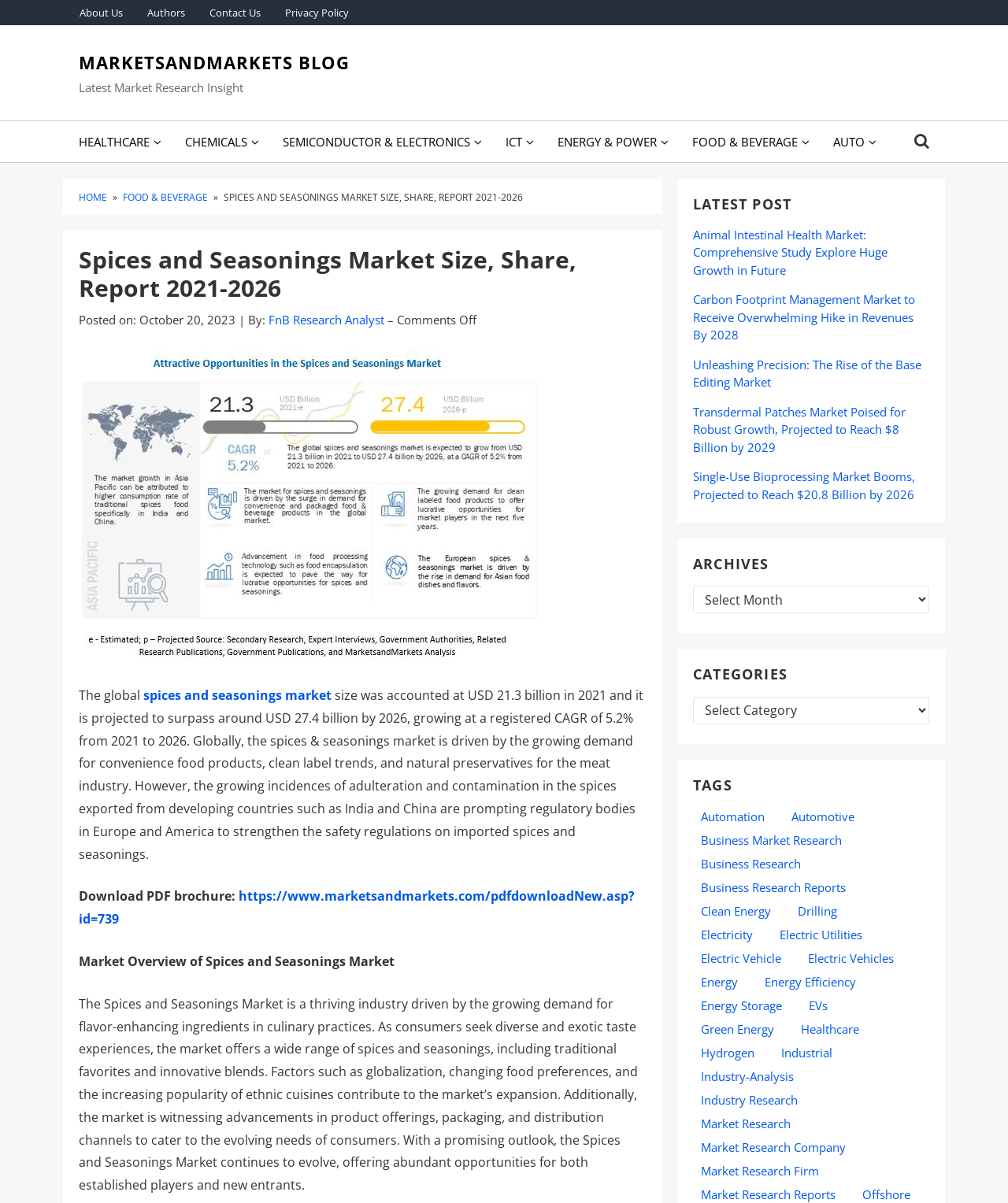Predict the bounding box coordinates of the area that should be clicked to accomplish the following instruction: "Explore the 'LATEST POST' section". The bounding box coordinates should consist of four float numbers between 0 and 1, i.e., [left, top, right, bottom].

[0.688, 0.161, 0.922, 0.178]